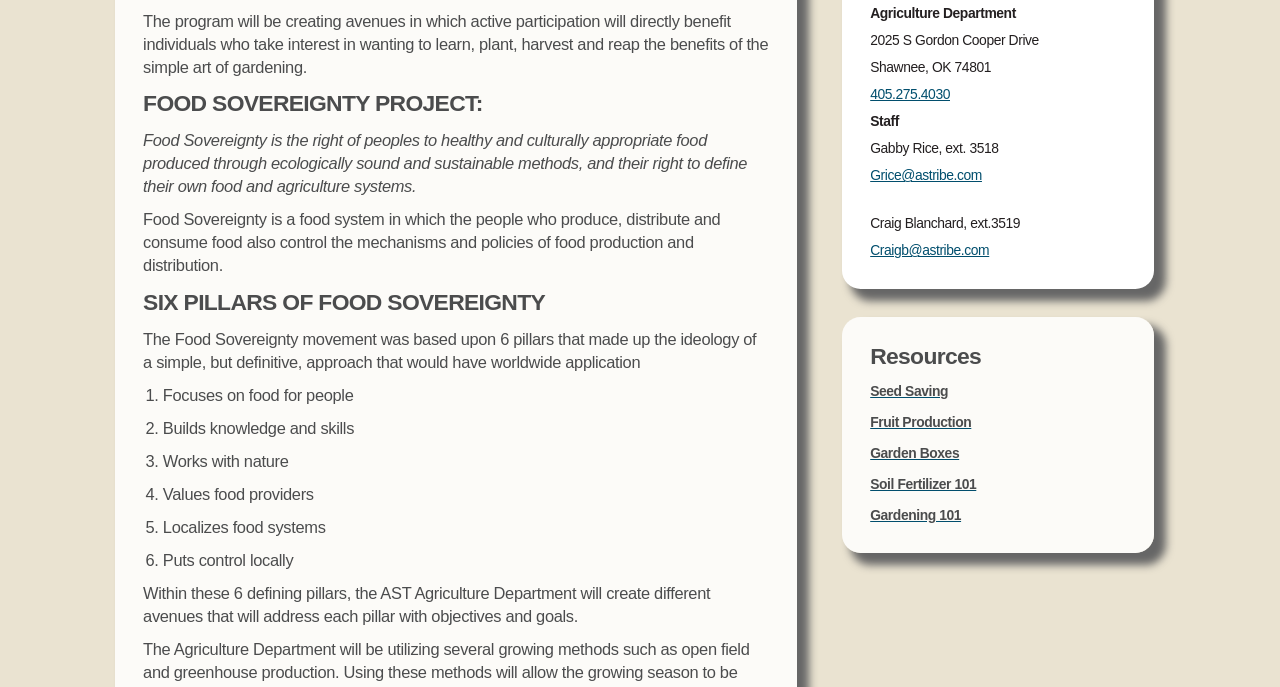Bounding box coordinates are specified in the format (top-left x, top-left y, bottom-right x, bottom-right y). All values are floating point numbers bounded between 0 and 1. Please provide the bounding box coordinate of the region this sentence describes: Follow

None